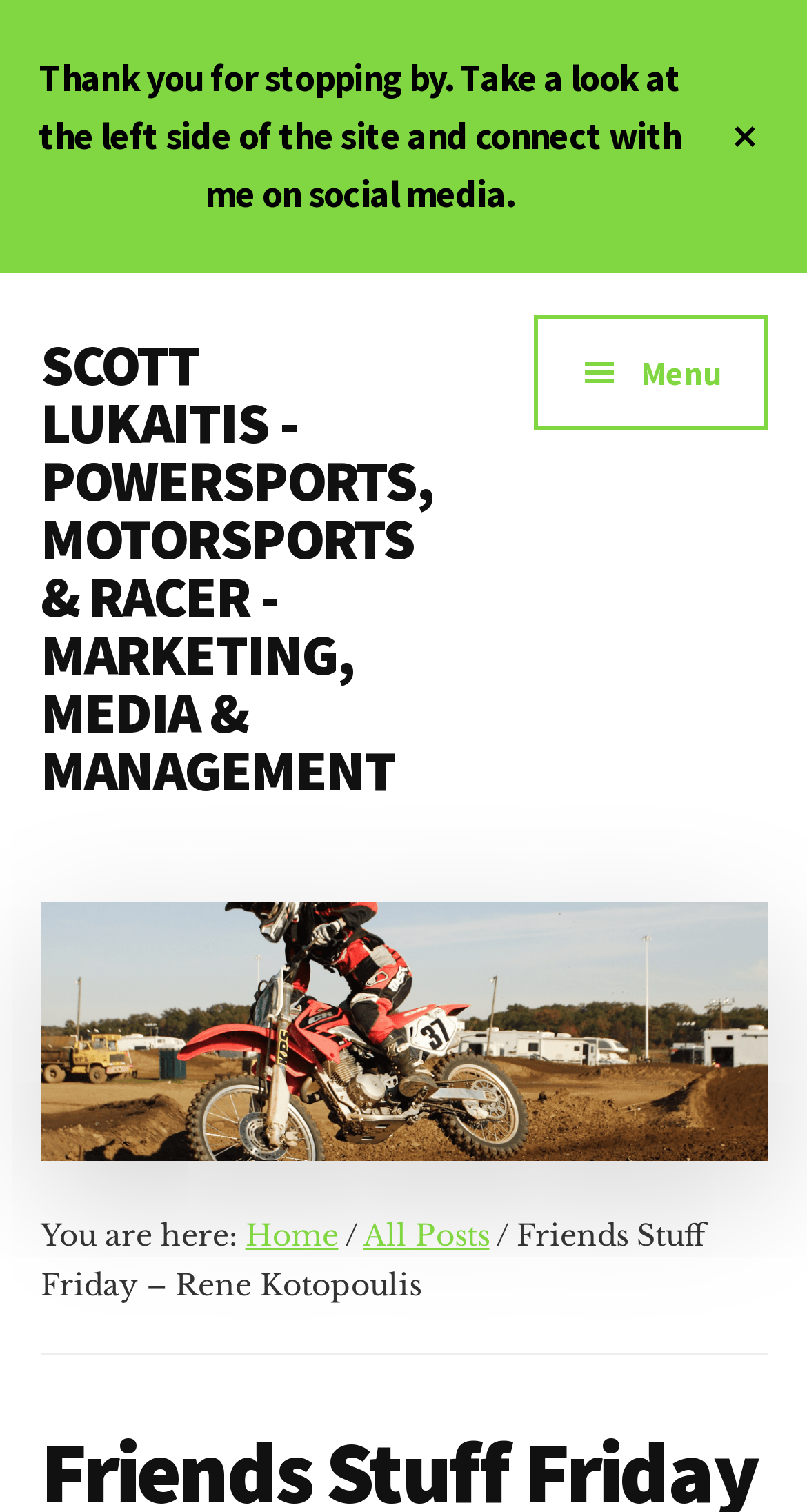Create an in-depth description of the webpage, covering main sections.

The webpage appears to be a personal blog or website, with a focus on social media connections and sharing content. At the top left of the page, there is a brief welcome message, "Thank you for stopping by. Take a look at the left side of the site and connect with me on social media." 

Below this message, there is a link to "SCOTT LUKAITIS - POWERSPORTS, MOTORSPORTS & RACER - MARKETING, MEDIA & MANAGEMENT" with a descriptive text "Powersports, Motorsports & Racer Marketing, Management, and Media" next to it. 

On the top right side of the page, there is a button with a close icon, likely used to close a top banner. Next to it, there is a menu button with three horizontal lines, which, when pressed, expands to show a navigation menu. 

In the navigation menu, there is a breadcrumb trail showing the current page's location, starting with "You are here:" followed by links to "Home", "All Posts", and the current page "Friends Stuff Friday – Rene Kotopoulis", separated by generic breadcrumb separators.